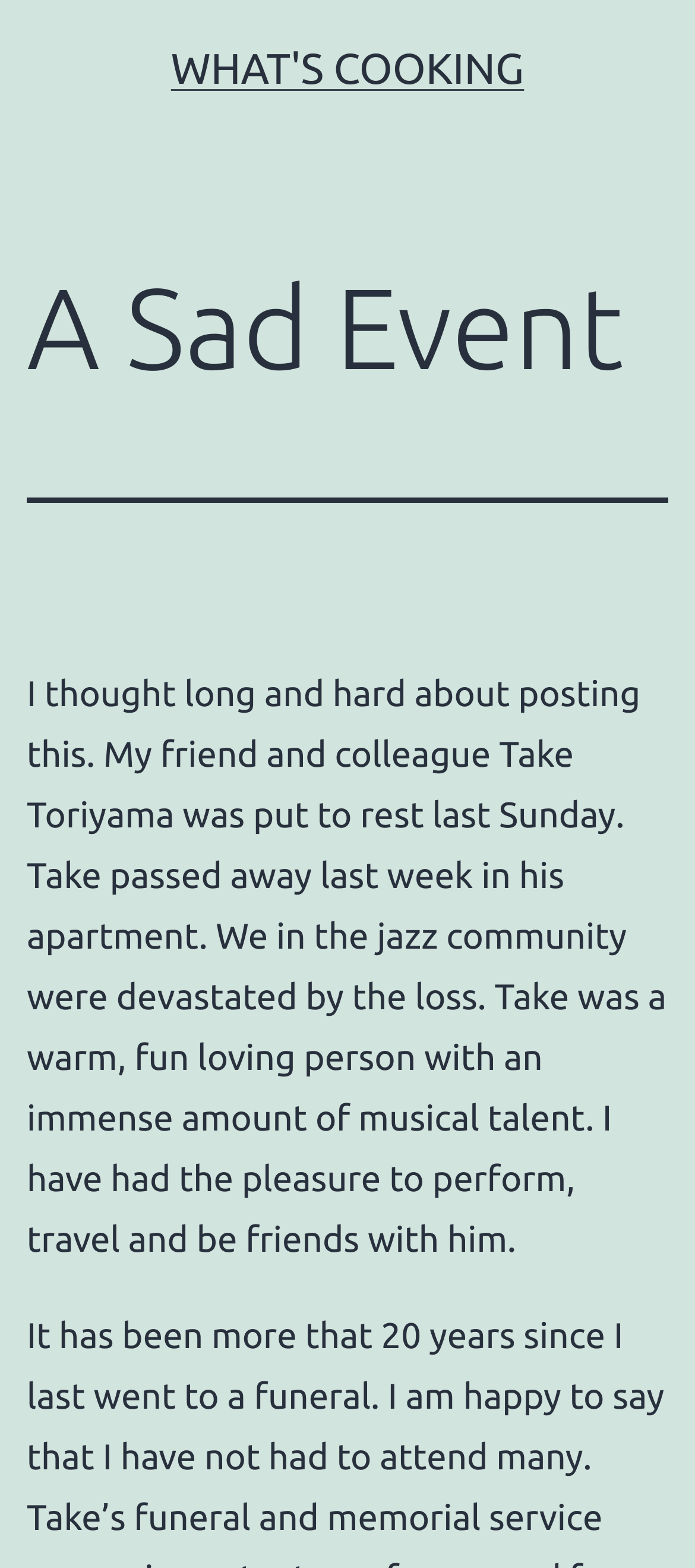Please determine the bounding box coordinates for the element with the description: "What's Cooking".

[0.246, 0.028, 0.754, 0.059]